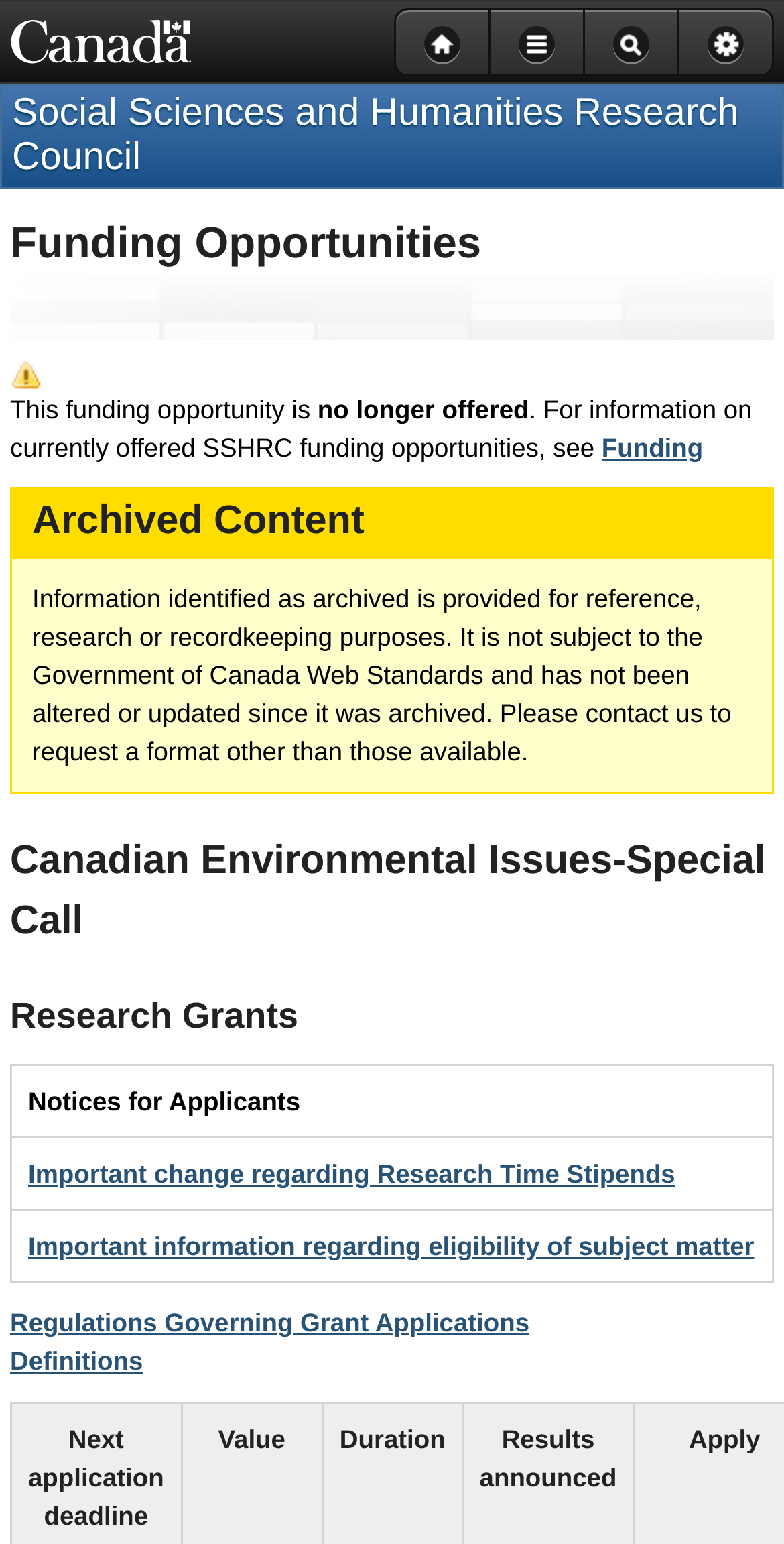What is the purpose of the 'Archived Content' section?
Use the image to give a comprehensive and detailed response to the question.

The 'Archived Content' section contains a static text stating that the information is provided for reference, research, or recordkeeping purposes, indicating that the purpose of this section is to provide archived information for researchers and users, rather than for active application or use.